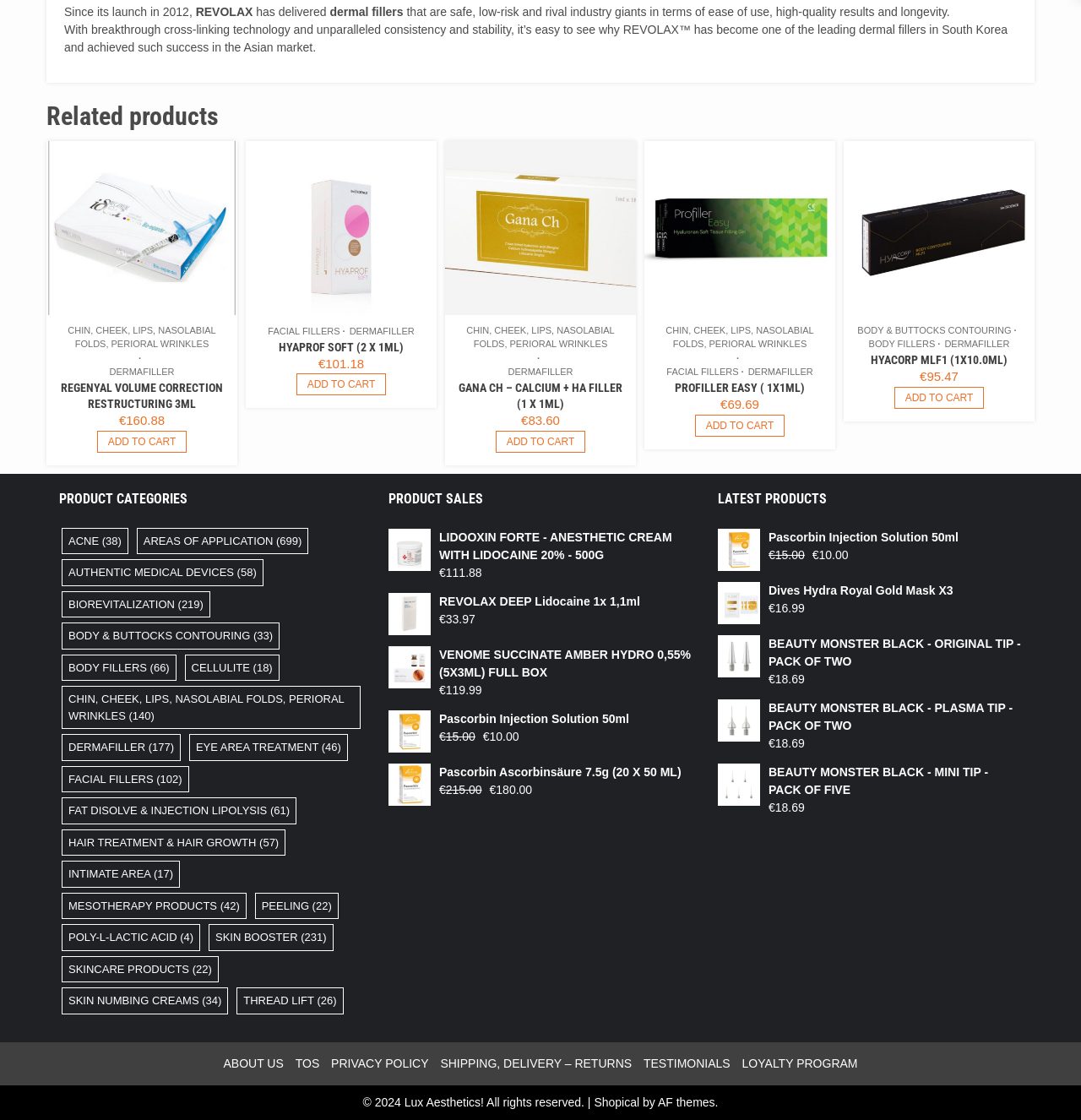Answer in one word or a short phrase: 
What is the category of the 'HYACORP MLF1 (1X10.0ML)' product?

BODY FILLERS